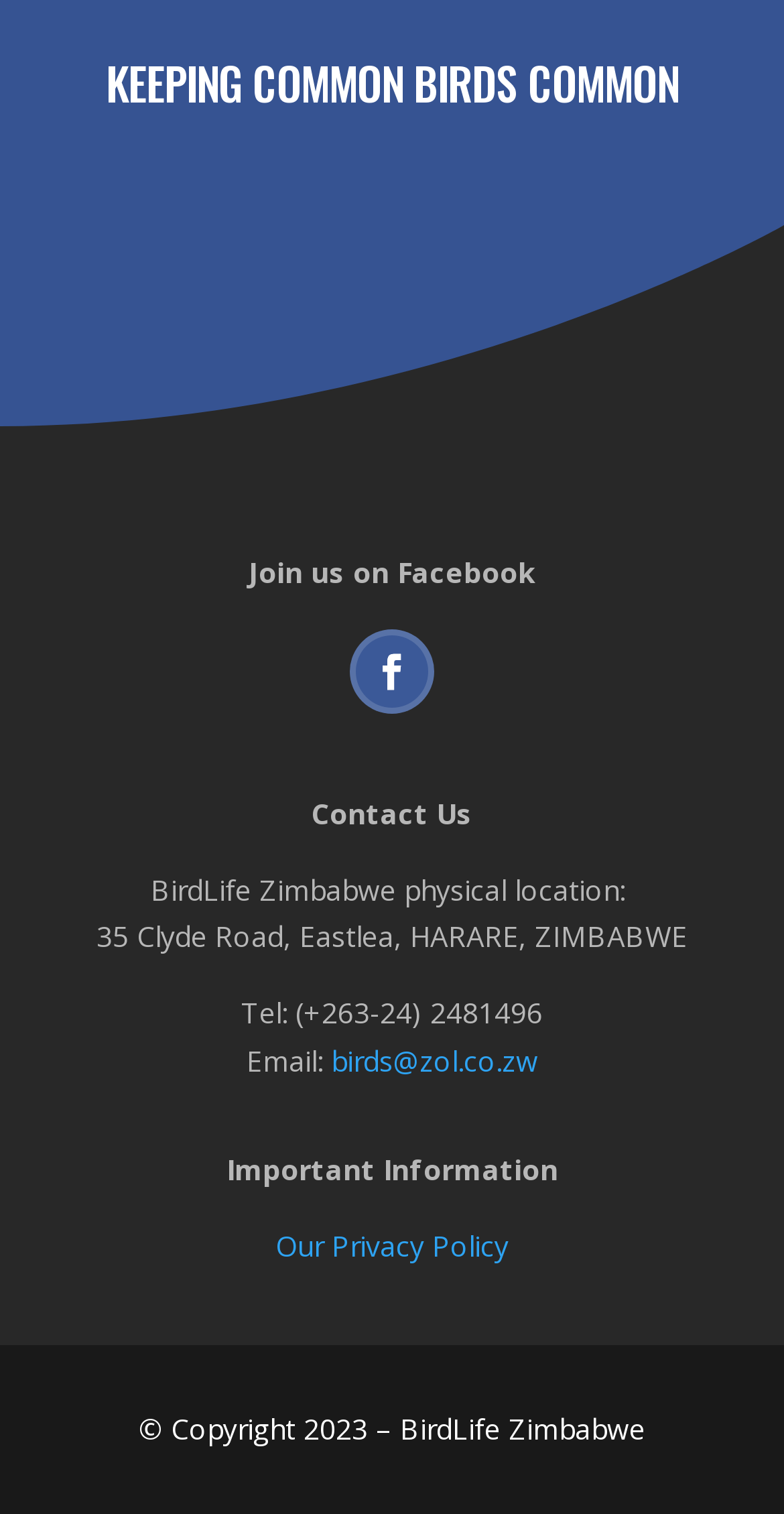Using the description "Our Privacy Policy", predict the bounding box of the relevant HTML element.

[0.351, 0.809, 0.649, 0.835]